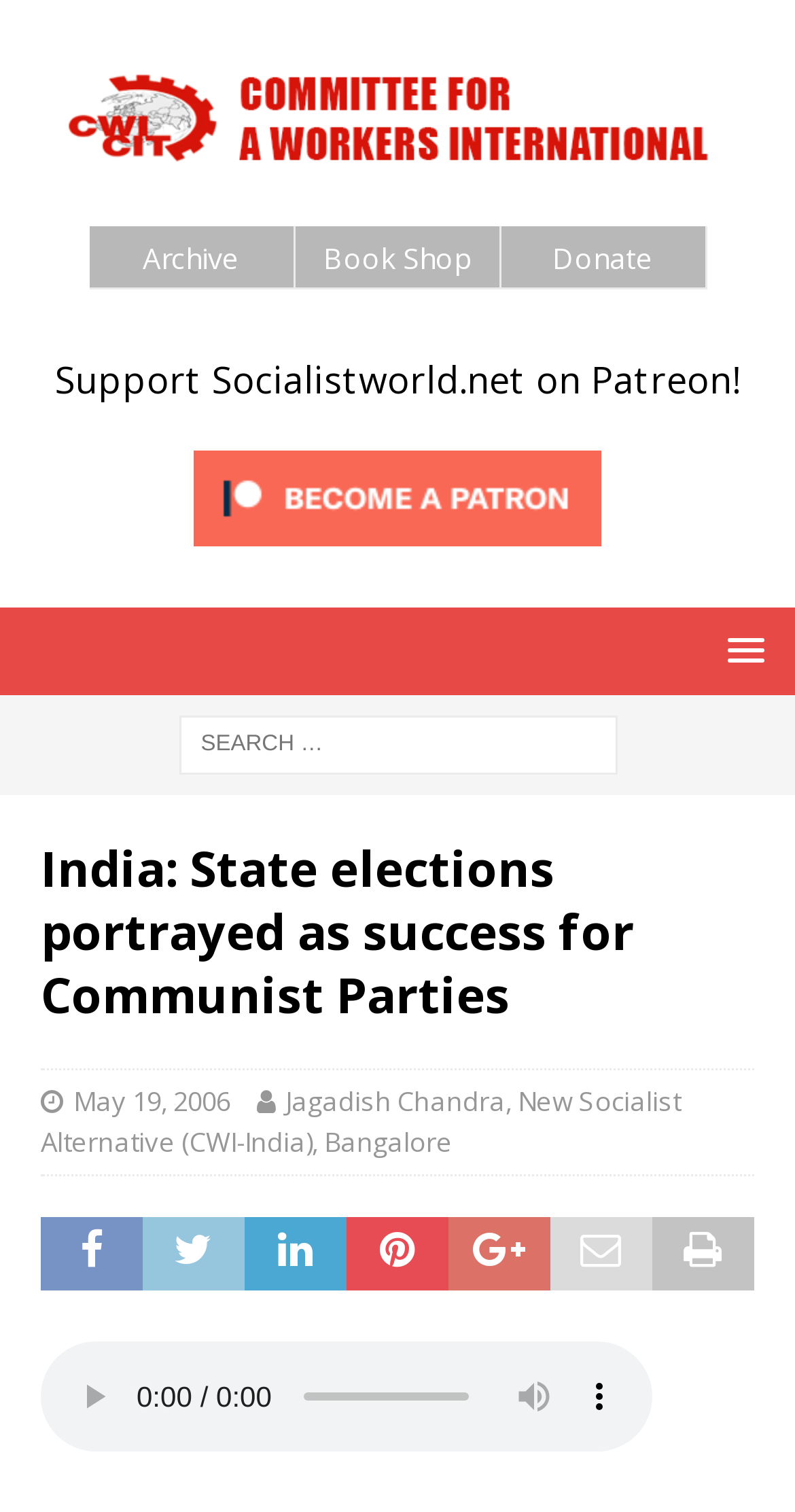Identify the bounding box coordinates of the specific part of the webpage to click to complete this instruction: "Click on the Archive link".

[0.112, 0.15, 0.371, 0.192]